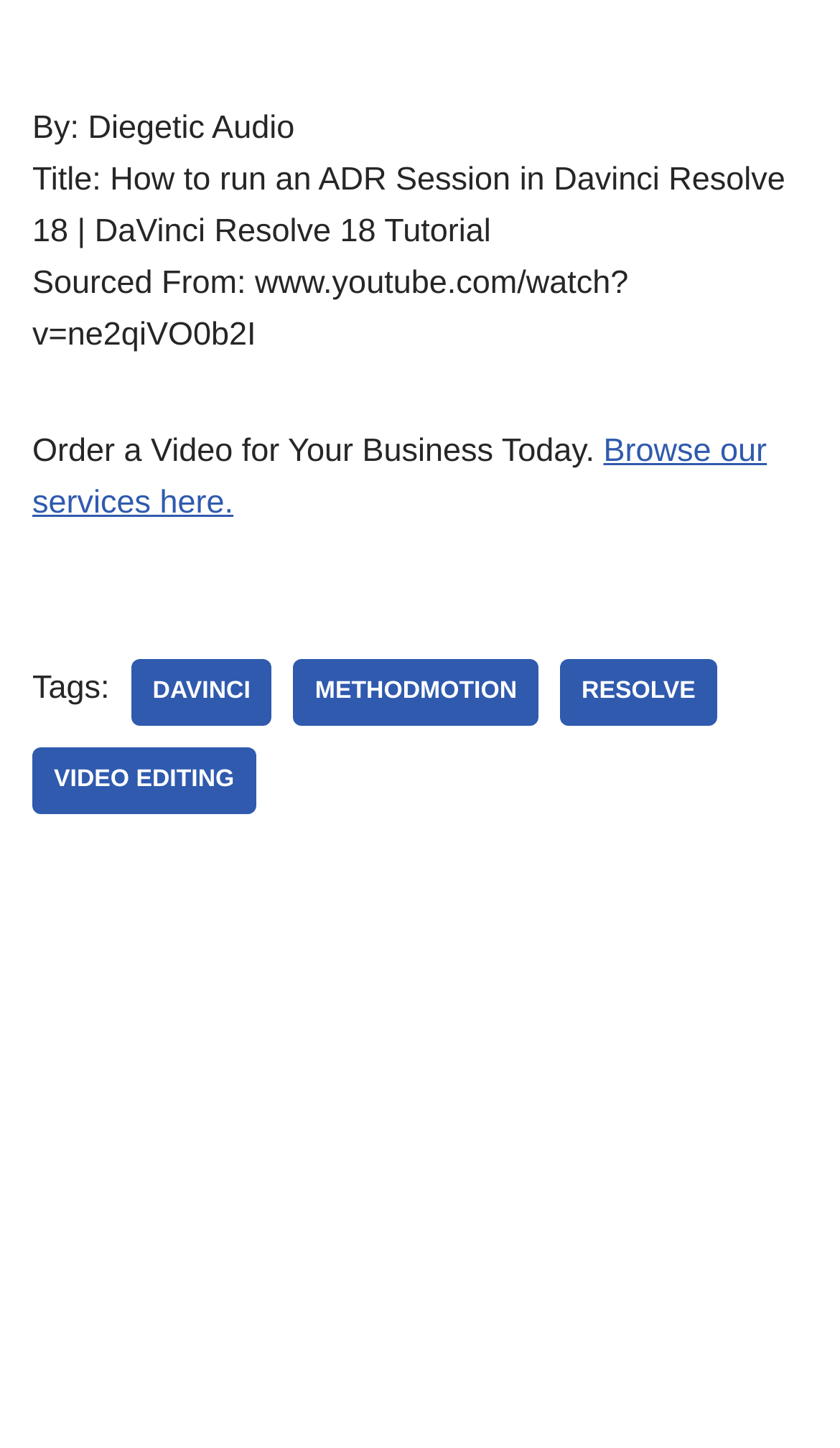Give a concise answer of one word or phrase to the question: 
What is the source of the content?

www.youtube.com